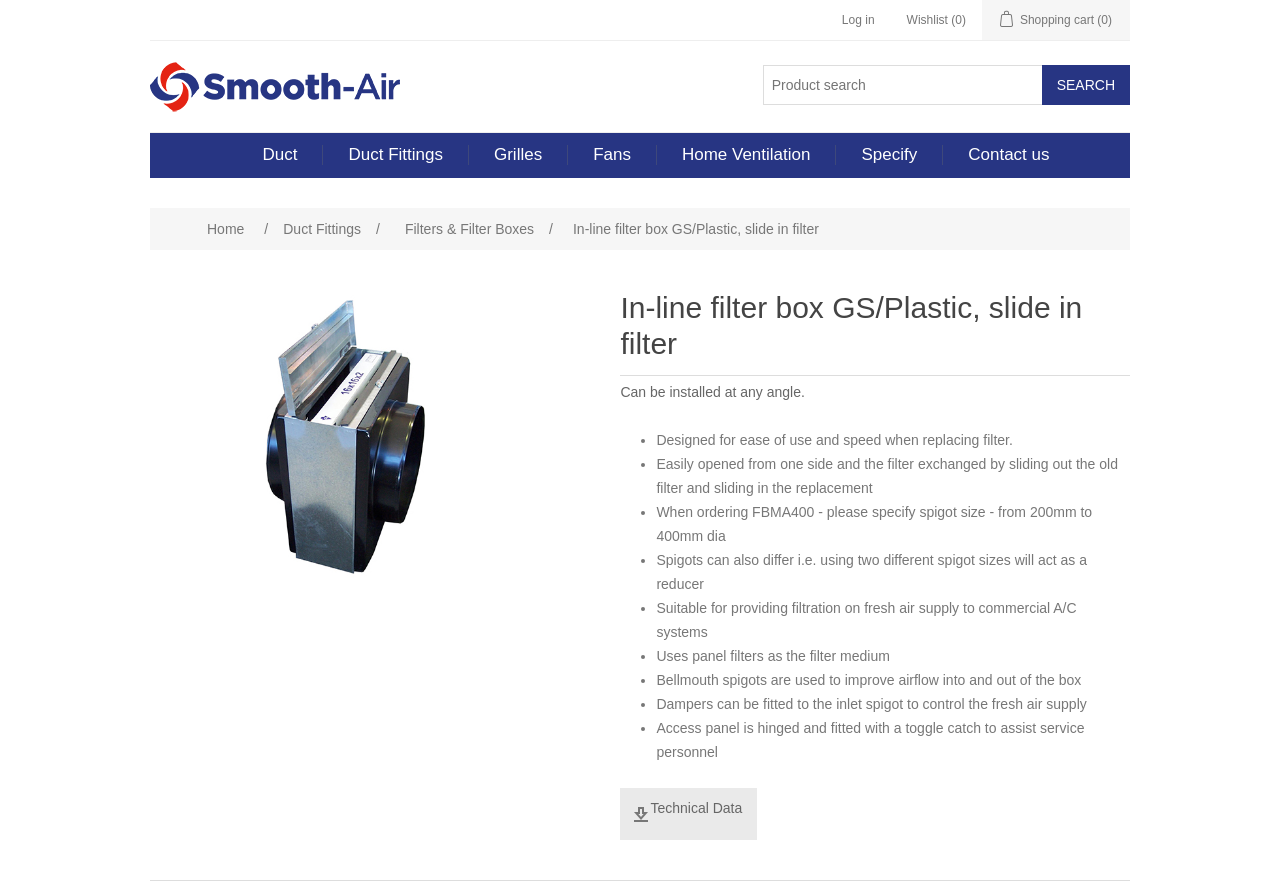Can you extract the headline from the webpage for me?

In-line filter box GS/Plastic, slide in filter